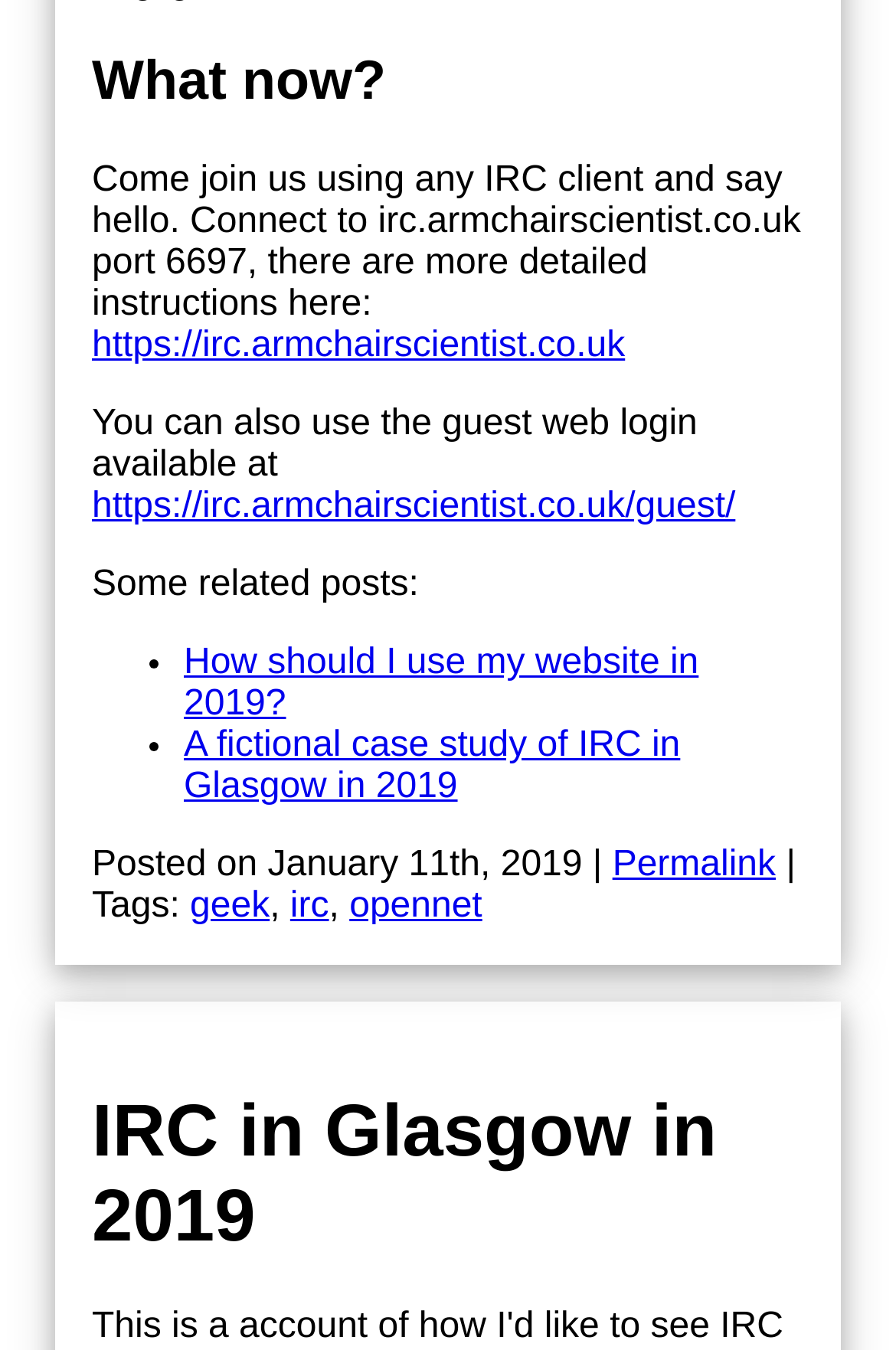Please find the bounding box coordinates of the element's region to be clicked to carry out this instruction: "Read the guest web login information".

[0.103, 0.361, 0.821, 0.39]